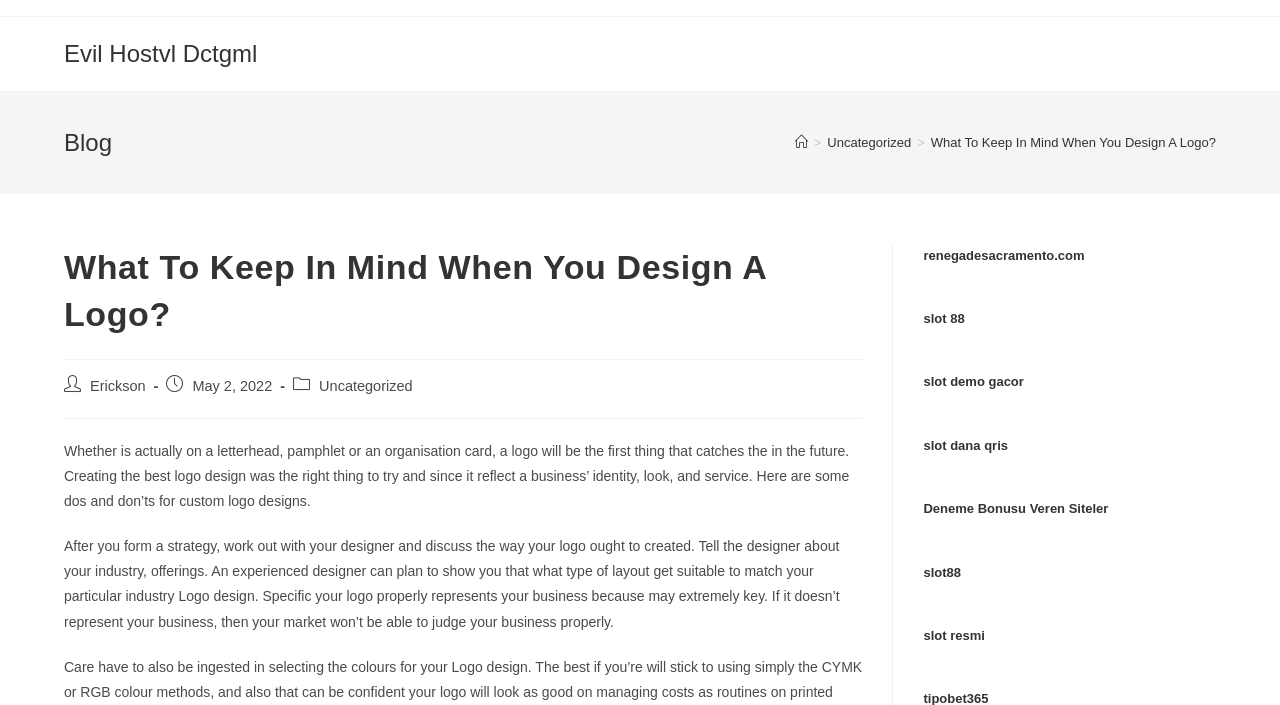Using the description "Uncategorized", predict the bounding box of the relevant HTML element.

[0.646, 0.191, 0.712, 0.212]